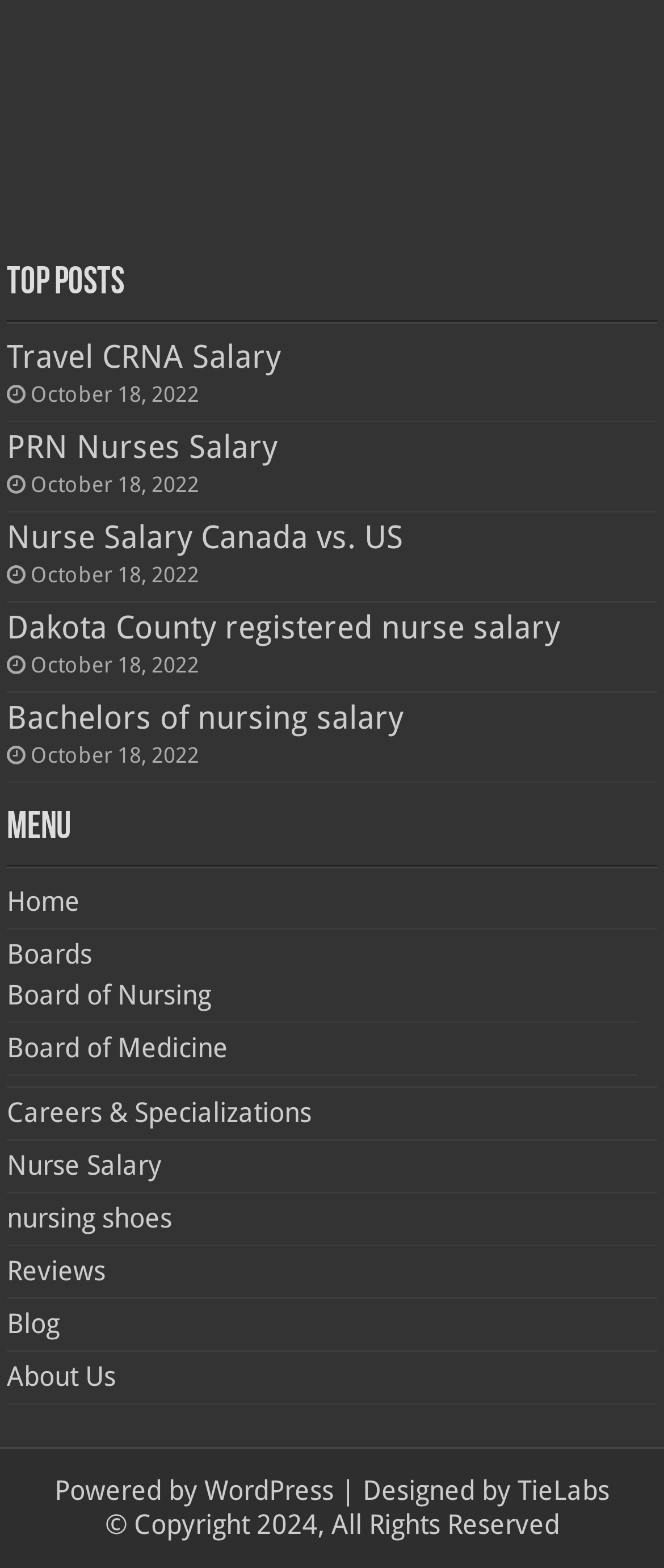Specify the bounding box coordinates for the region that must be clicked to perform the given instruction: "Visit 'Blog'".

[0.01, 0.834, 0.09, 0.854]